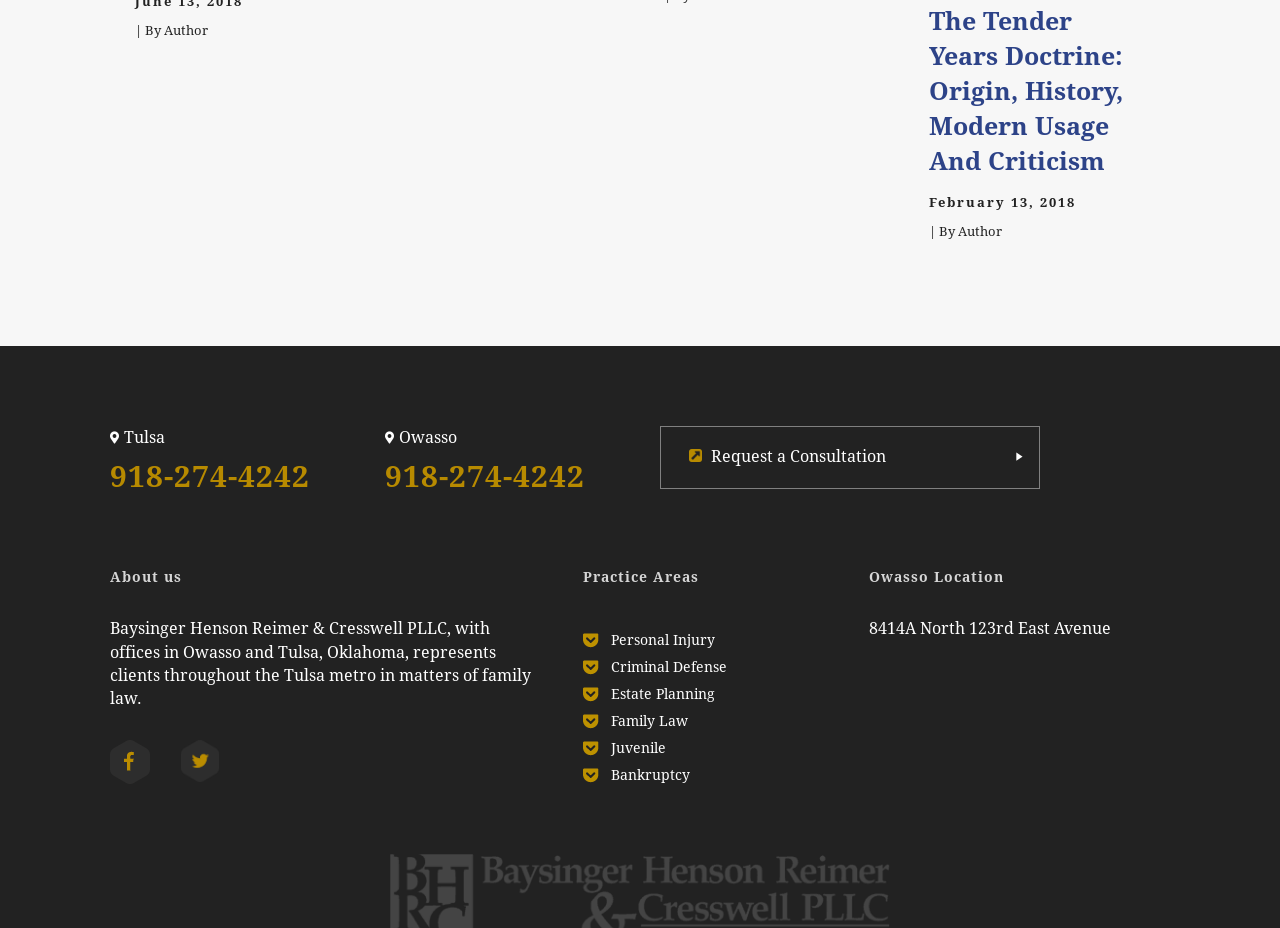Please determine the bounding box coordinates of the element to click in order to execute the following instruction: "Click the 'Request a Consultation' button". The coordinates should be four float numbers between 0 and 1, specified as [left, top, right, bottom].

[0.516, 0.459, 0.813, 0.527]